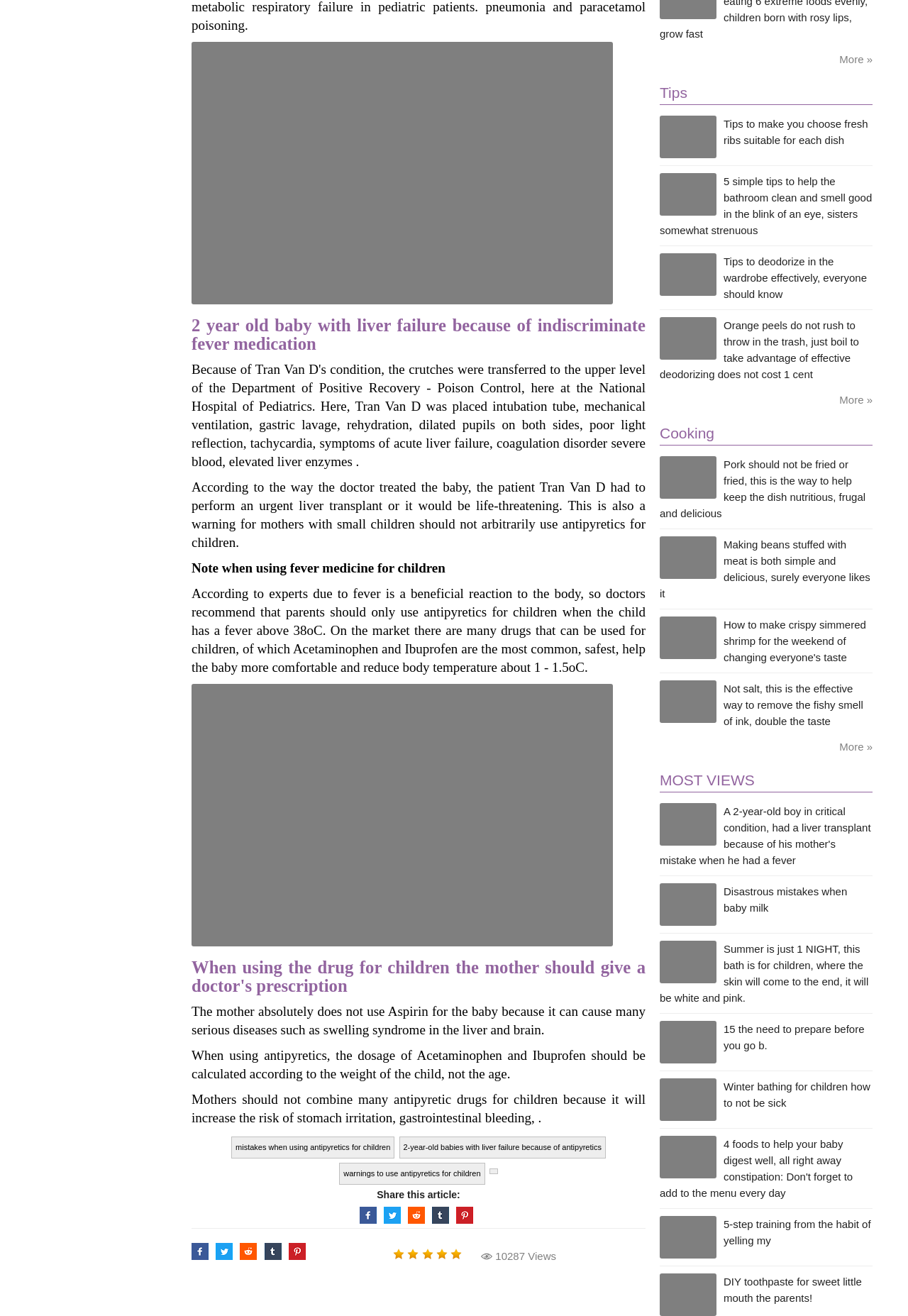Determine the bounding box coordinates of the clickable element to complete this instruction: "Read the article '2-year-old babies with liver failure because of antipyretics'". Provide the coordinates in the format of four float numbers between 0 and 1, [left, top, right, bottom].

[0.439, 0.864, 0.667, 0.88]